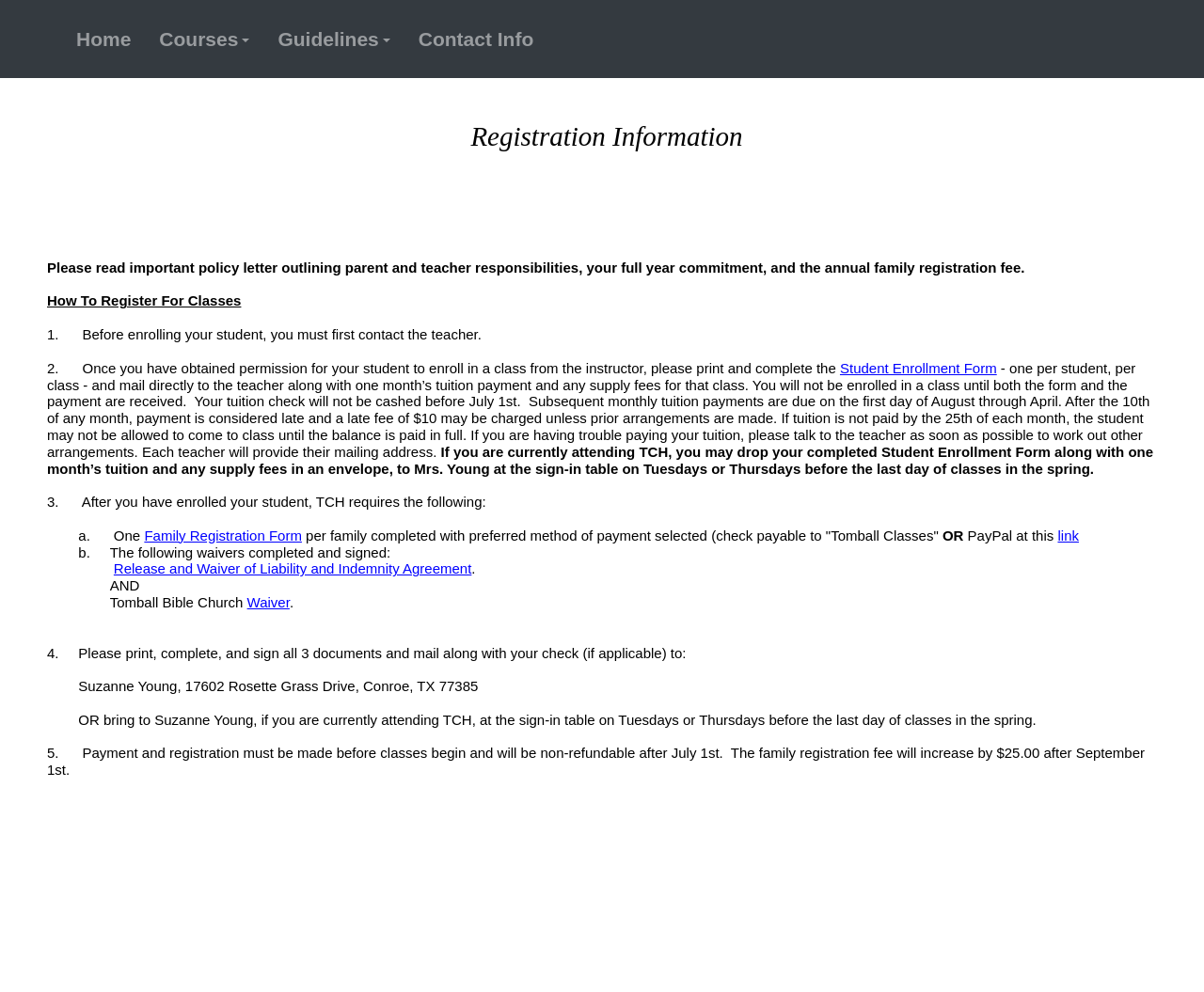Provide a thorough description of the webpage's content and layout.

The webpage is about Tomball Classes For Home Schoolers, specifically the registration process. At the top, there is a navigation menu with four links: "Home", "Courses", "Guidelines", and "Contact Info". Below the navigation menu, there is a heading "Registration Information". 

The main content of the webpage is divided into five sections, each with a numbered title. The first section explains the importance of reading a policy letter outlining parent and teacher responsibilities, full-year commitment, and the annual family registration fee. 

The second section, "How To Register For Classes", is a step-by-step guide. It instructs users to contact the teacher before enrolling their student, then print and complete the "Student Enrollment Form" and mail it to the teacher along with tuition payment and supply fees. 

The third section outlines the requirements after enrolling, including providing a "Family Registration Form" and completing specific waivers. 

The fourth section explains how to submit the completed documents and payment, either by mail or in person. 

The fifth and final section states that payment and registration must be made before classes begin and will be non-refundable after July 1st, with a late fee applying after September 1st.